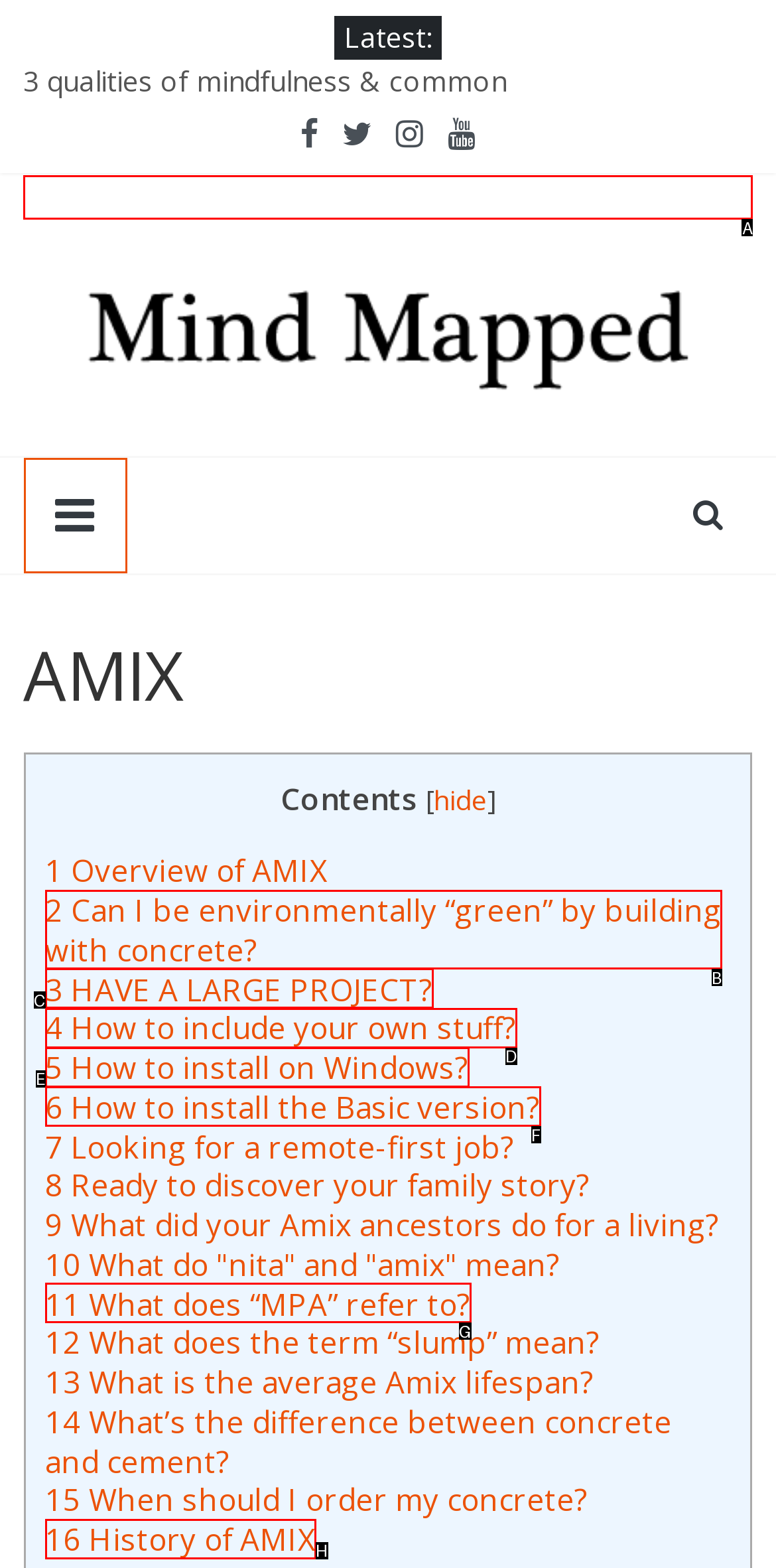Determine the option that aligns with this description: alt="Ladies Designer Sling Bag"
Reply with the option's letter directly.

None